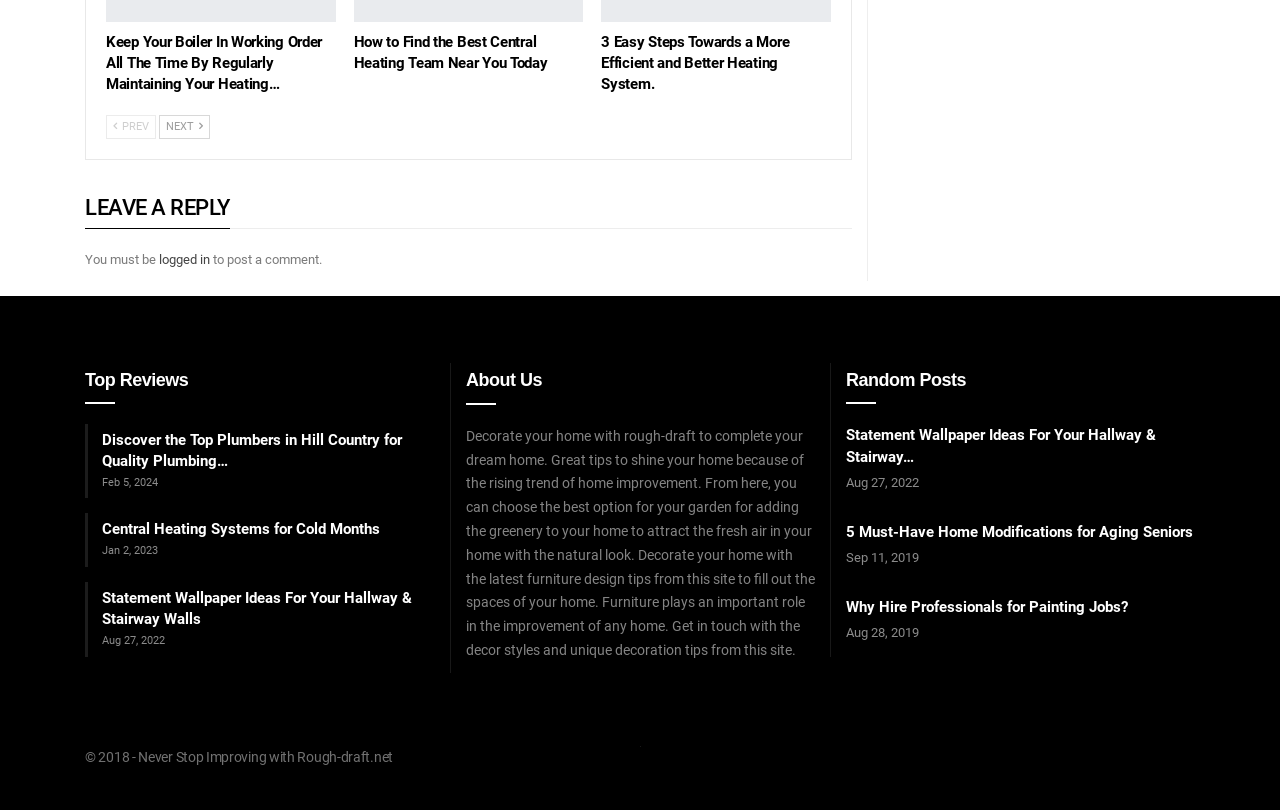Please determine the bounding box coordinates of the area that needs to be clicked to complete this task: 'Click on 'Top Reviews''. The coordinates must be four float numbers between 0 and 1, formatted as [left, top, right, bottom].

[0.066, 0.458, 0.147, 0.481]